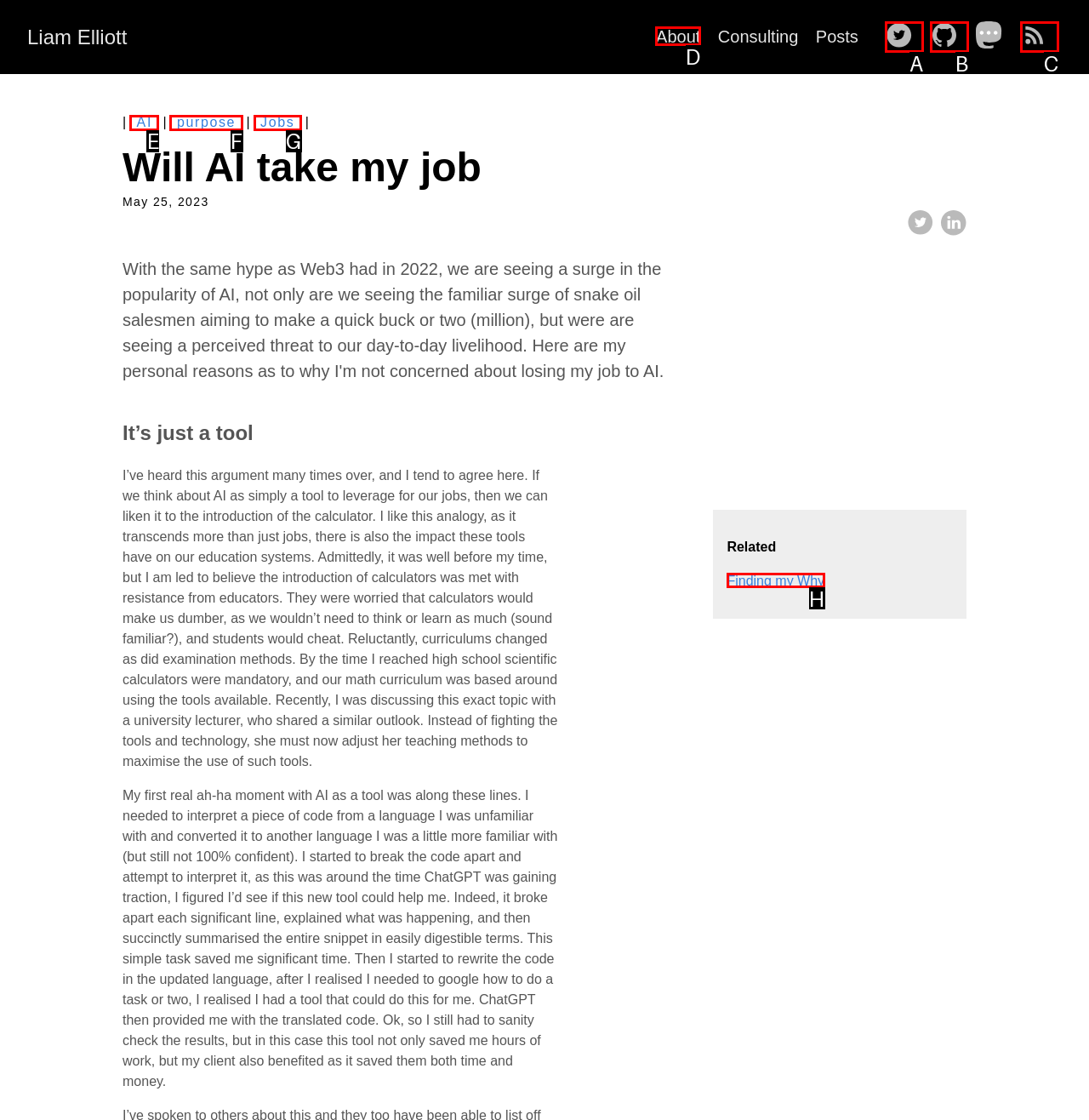Based on the choices marked in the screenshot, which letter represents the correct UI element to perform the task: Click on the 'About' link?

D